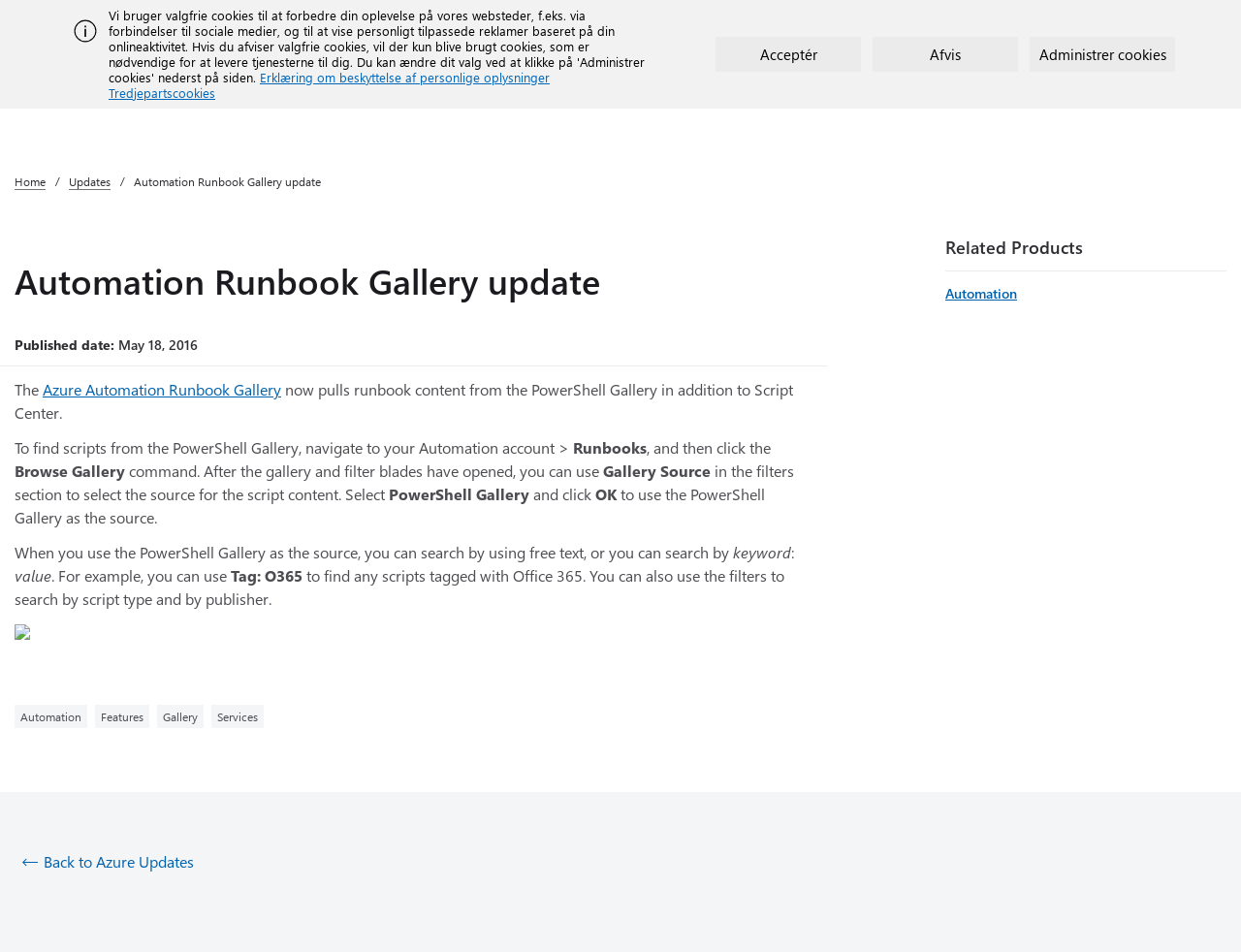Give a one-word or short phrase answer to this question: 
What is the name of the gallery?

Automation Runbook Gallery